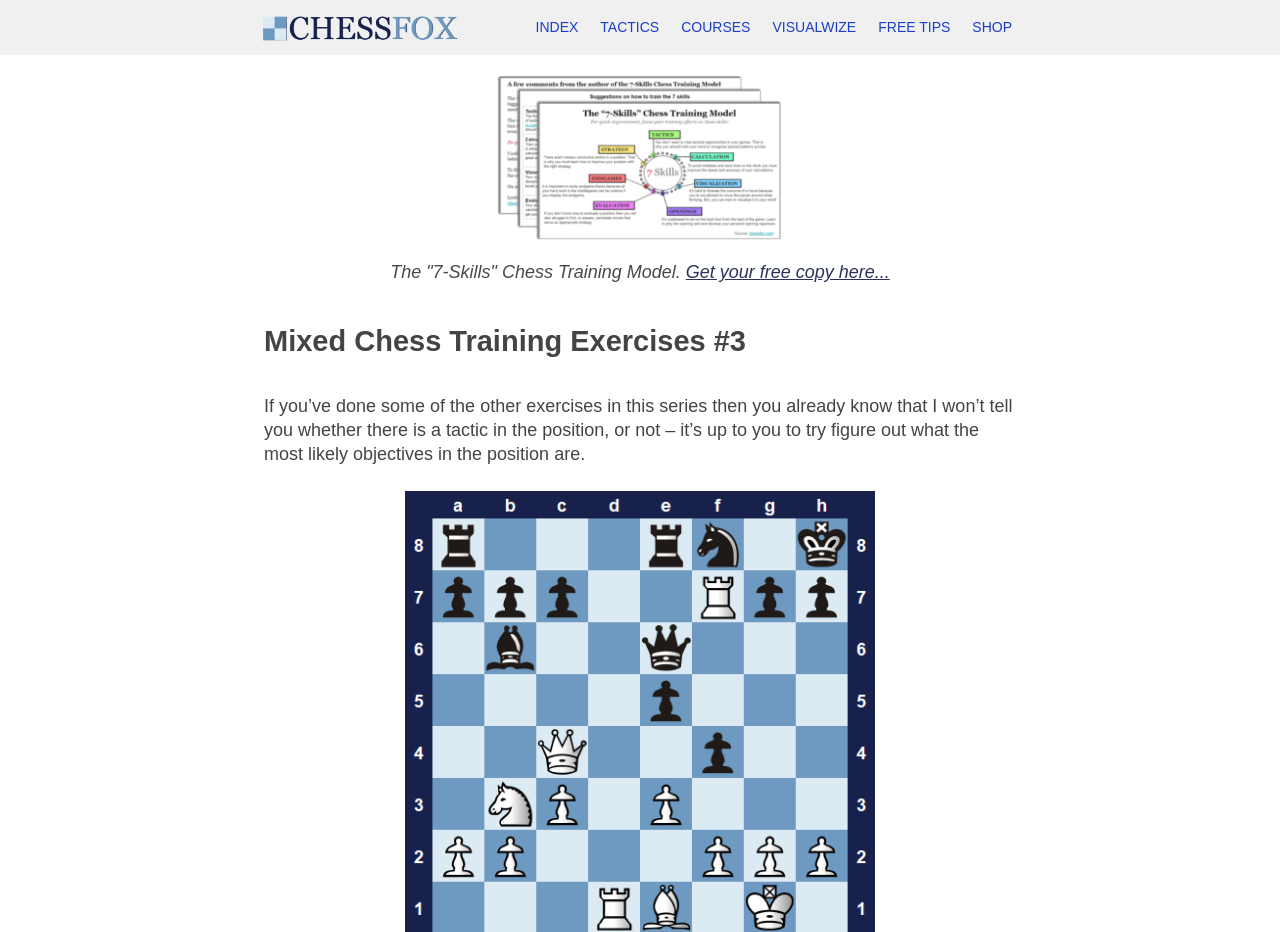Refer to the screenshot and give an in-depth answer to this question: What is the topic of the webpage?

The question is asking about the topic of the webpage. By looking at the overall structure and content of the webpage, including the navigation section and the StaticText elements, we can determine that the topic is related to chess training.